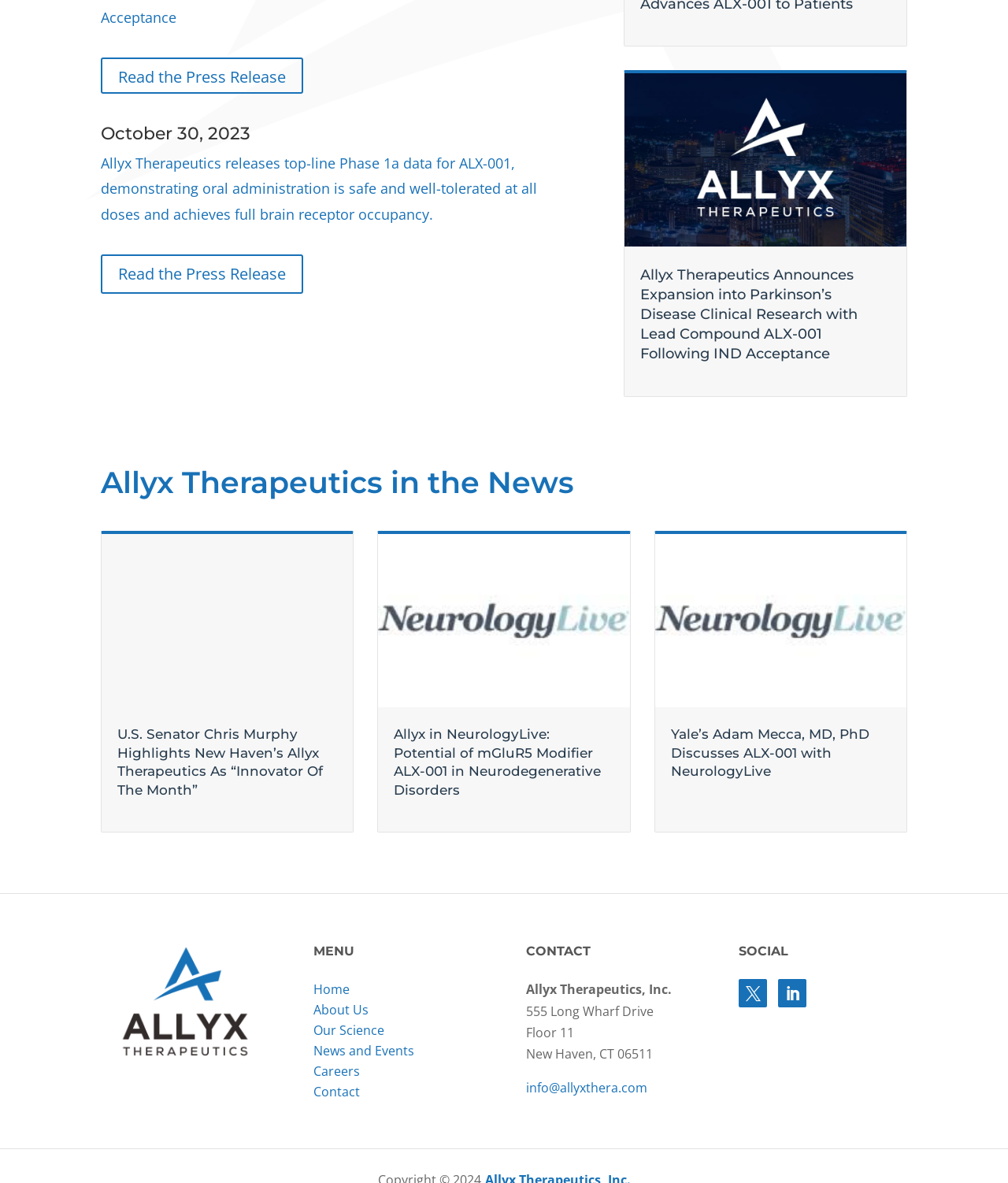Locate the bounding box coordinates of the clickable area to execute the instruction: "Visit the home page". Provide the coordinates as four float numbers between 0 and 1, represented as [left, top, right, bottom].

[0.311, 0.829, 0.347, 0.844]